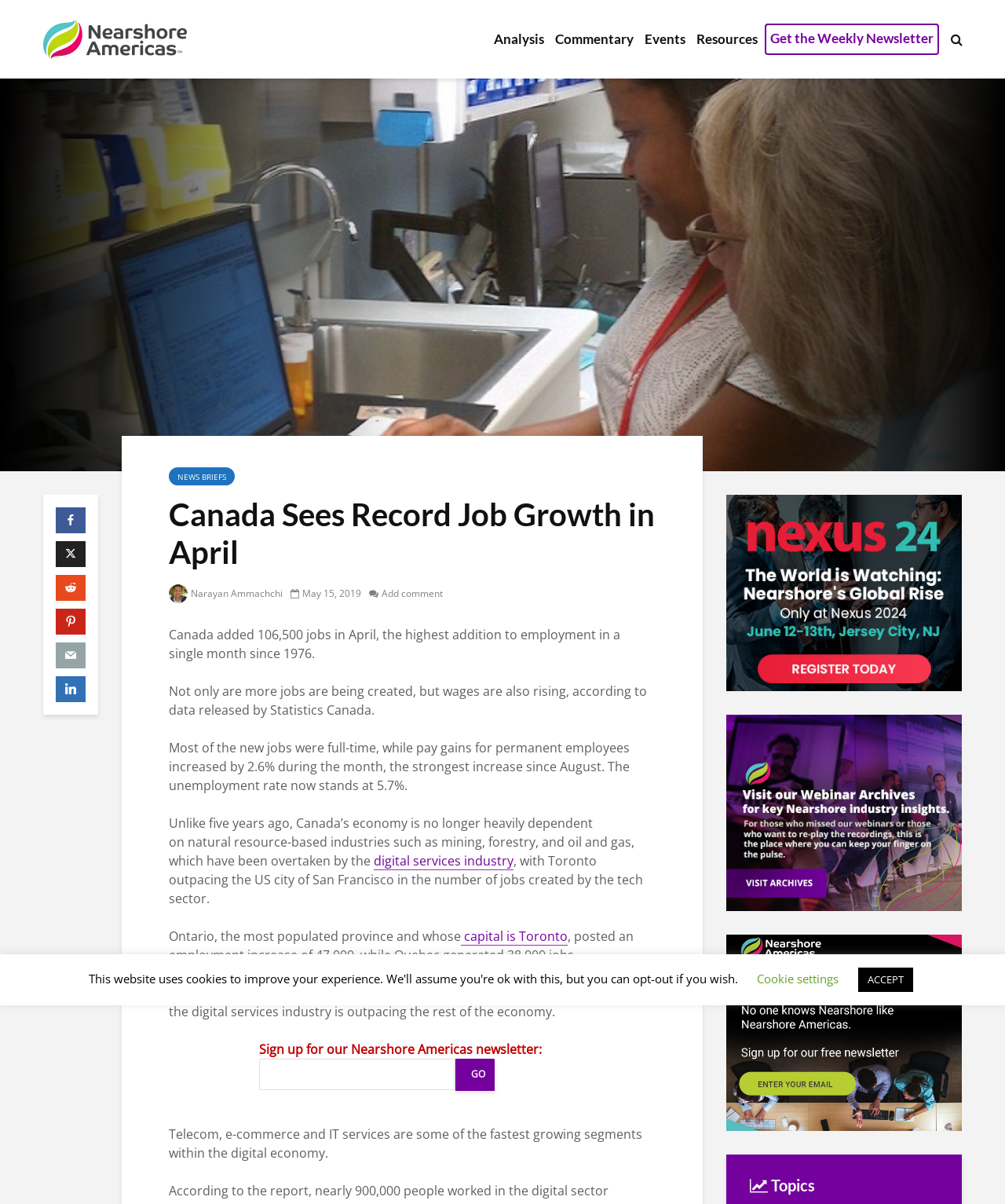Please specify the bounding box coordinates of the clickable region to carry out the following instruction: "Subscribe to the Nearshore Americas newsletter". The coordinates should be four float numbers between 0 and 1, in the format [left, top, right, bottom].

[0.258, 0.879, 0.453, 0.905]